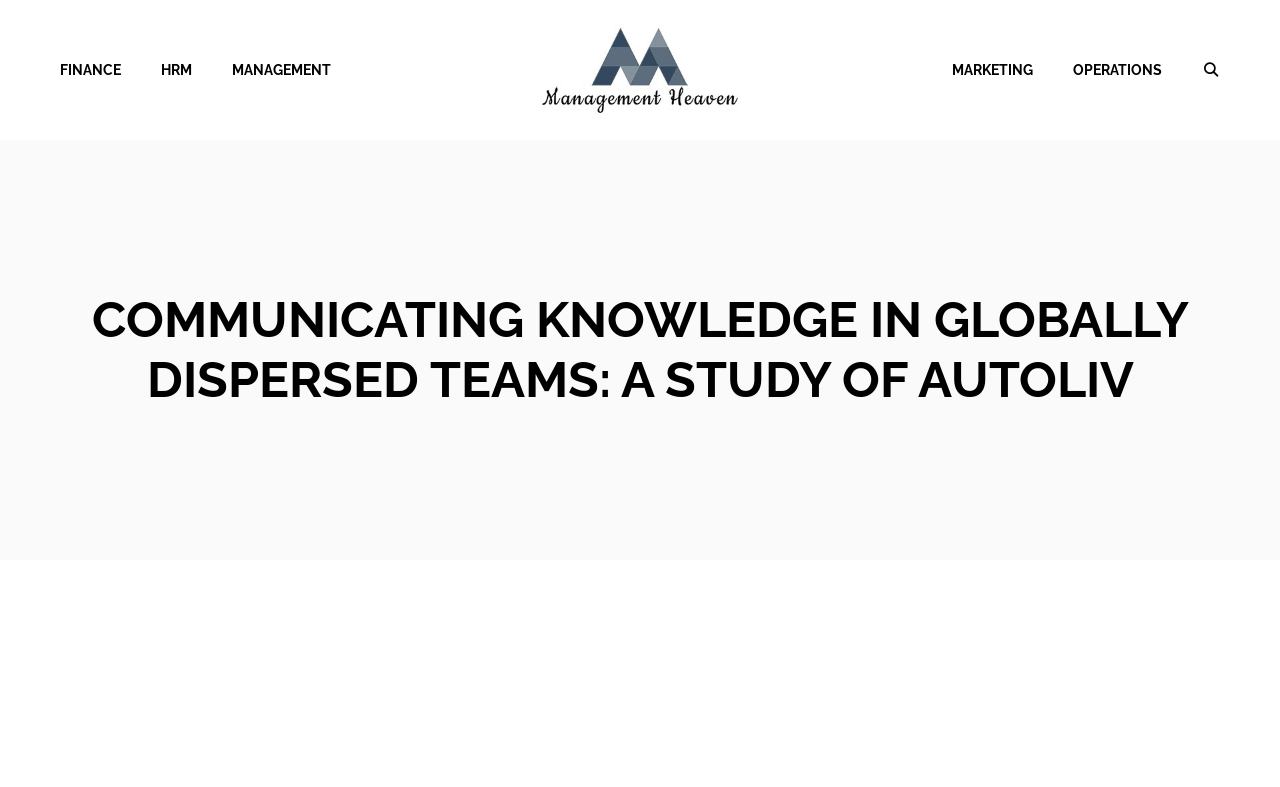Please specify the bounding box coordinates in the format (top-left x, top-left y, bottom-right x, bottom-right y), with all values as floating point numbers between 0 and 1. Identify the bounding box of the UI element described by: Menu Item Separator

[0.274, 0.051, 0.728, 0.127]